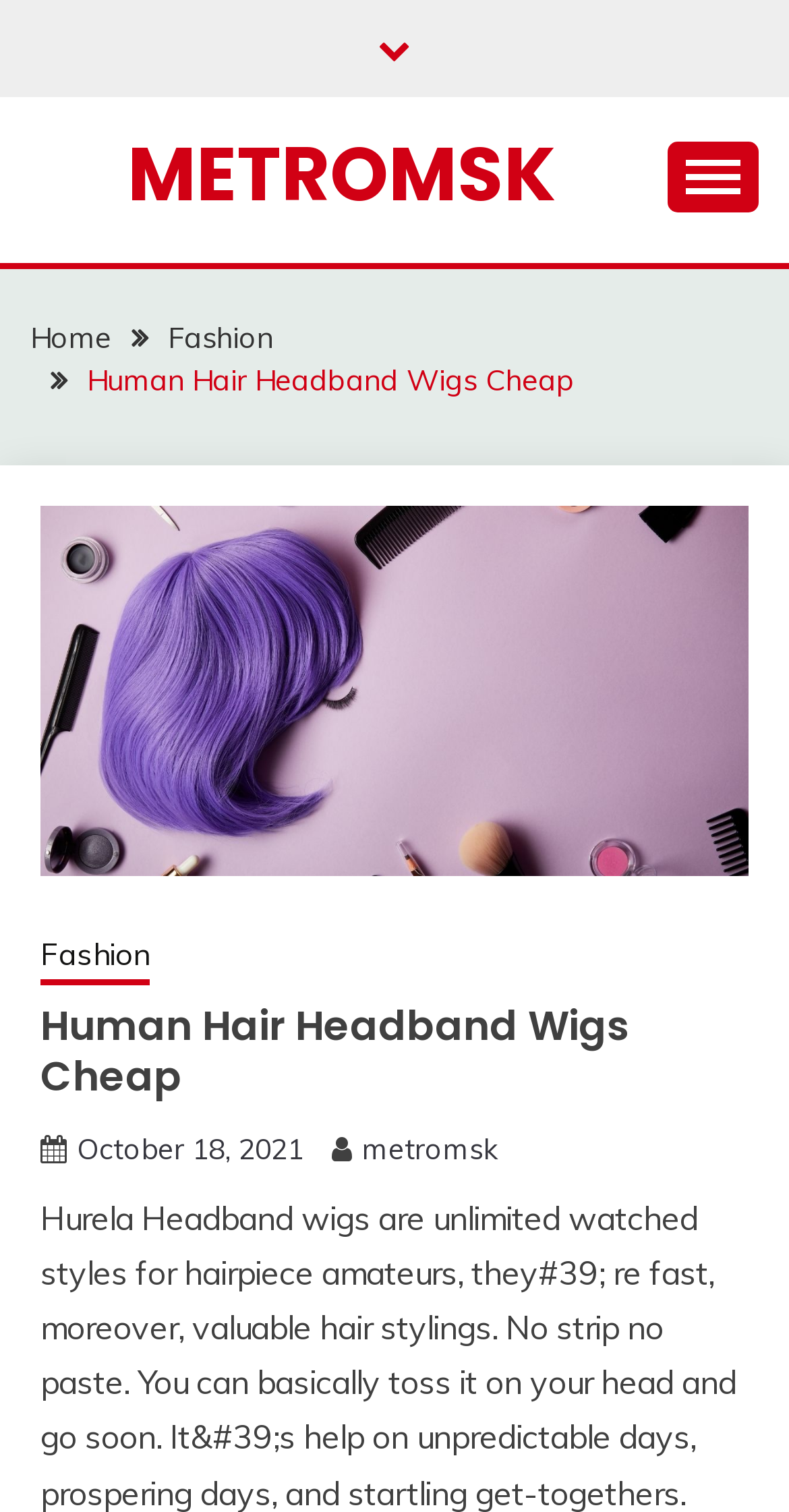Using the provided element description: "Human Hair Headband Wigs Cheap", determine the bounding box coordinates of the corresponding UI element in the screenshot.

[0.11, 0.24, 0.728, 0.264]